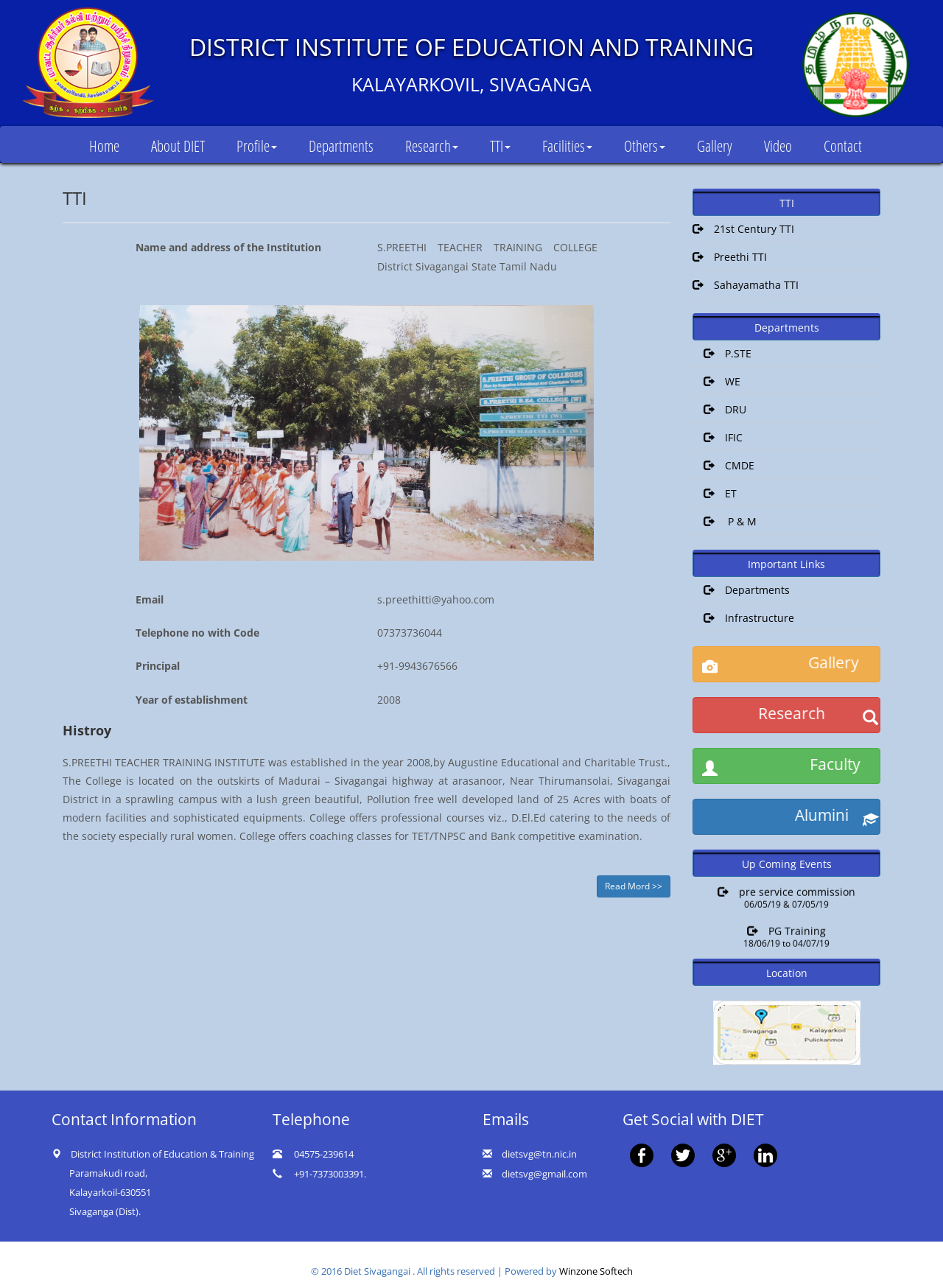Can you find the bounding box coordinates for the element to click on to achieve the instruction: "Get the Contact Information"?

[0.055, 0.862, 0.277, 0.876]